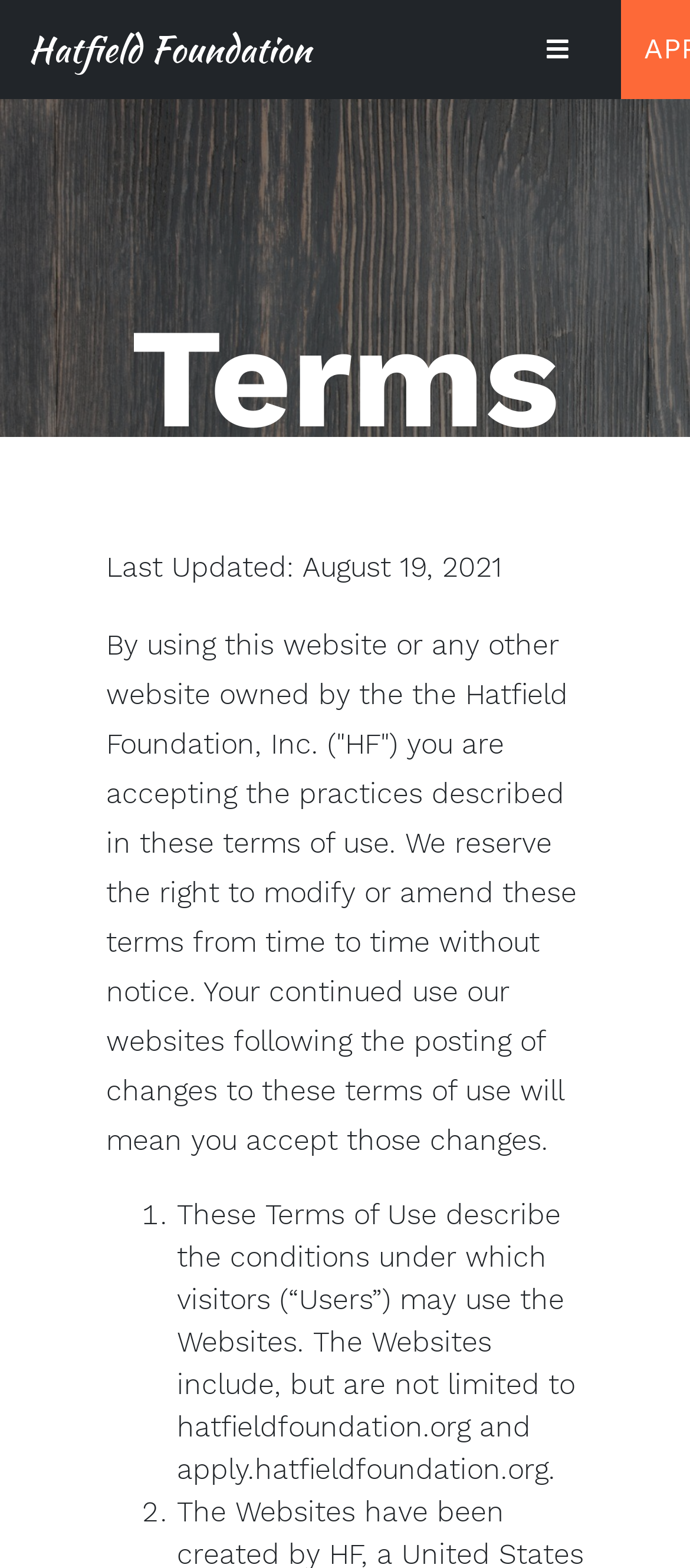Please answer the following question using a single word or phrase: 
How many list markers are there?

2